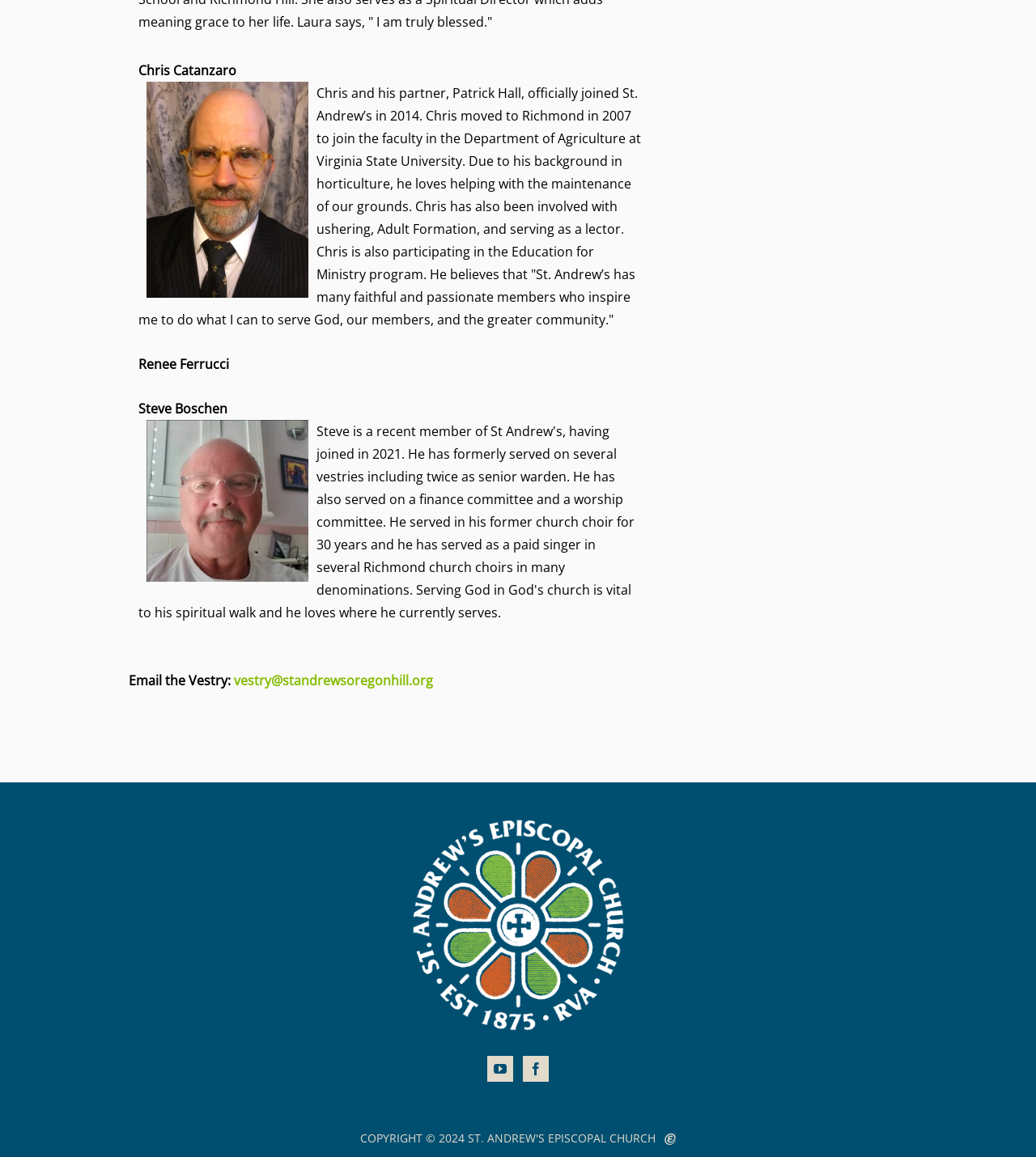Given the description vestry@standrewsoregonhill.org, predict the bounding box coordinates of the UI element. Ensure the coordinates are in the format (top-left x, top-left y, bottom-right x, bottom-right y) and all values are between 0 and 1.

[0.226, 0.58, 0.418, 0.596]